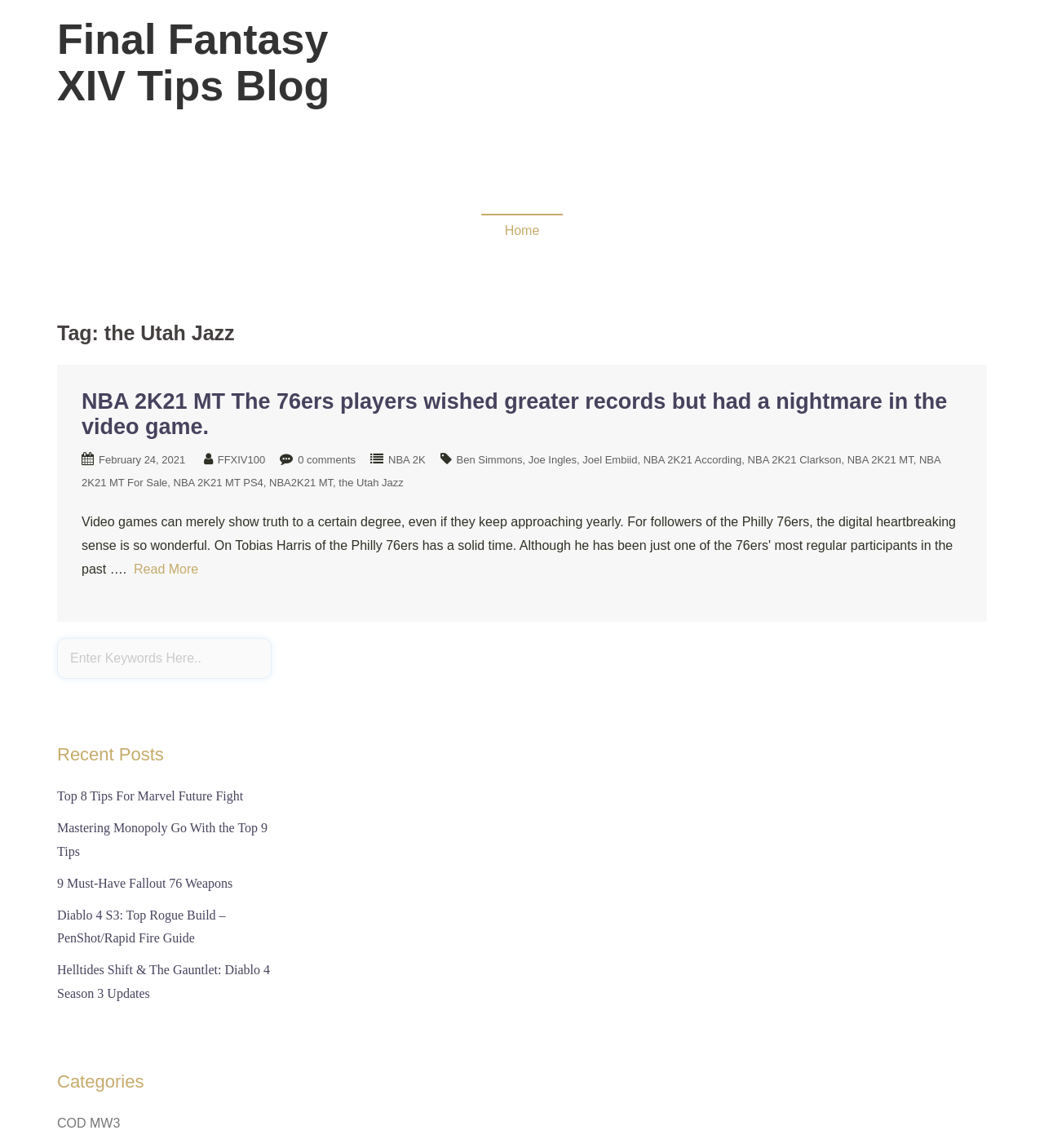Summarize the webpage with intricate details.

The webpage is a blog focused on Final Fantasy XIV tips, with a strong connection to the Utah Jazz. At the top, there is a heading that reads "Final Fantasy XIV Tips Blog" and a link with the same text. To the right of this heading, there are links to "About Us" and "Sample Page".

Below the top heading, there is a larger heading that reads "the Utah Jazz". A horizontal separator line follows, and then a link to "Home" is positioned. The main content of the page is divided into two sections. The first section has a heading that reads "Tag: the Utah Jazz" and appears to be a category or tag page for blog posts related to the Utah Jazz.

The second section is an article with a heading that reads "NBA 2K21 MT The 76ers players wished greater records but had a nightmare in the video game." This article has a link to the full post, as well as links to the date "February 24, 2021", the author "FFXIV100", and a comment count of "0 comments". There are also several links to related topics, including NBA players and teams, and NBA 2K21 game-related content.

To the right of the main content, there is a search box with a placeholder text "Enter Keywords Here..". Below the search box, there is a heading that reads "Recent Posts" and lists several links to recent blog posts, including "Top 8 Tips For Marvel Future Fight", "Mastering Monopoly Go With the Top 9 Tips", and others. Finally, there is a heading that reads "Categories" and lists a link to "COD MW3".